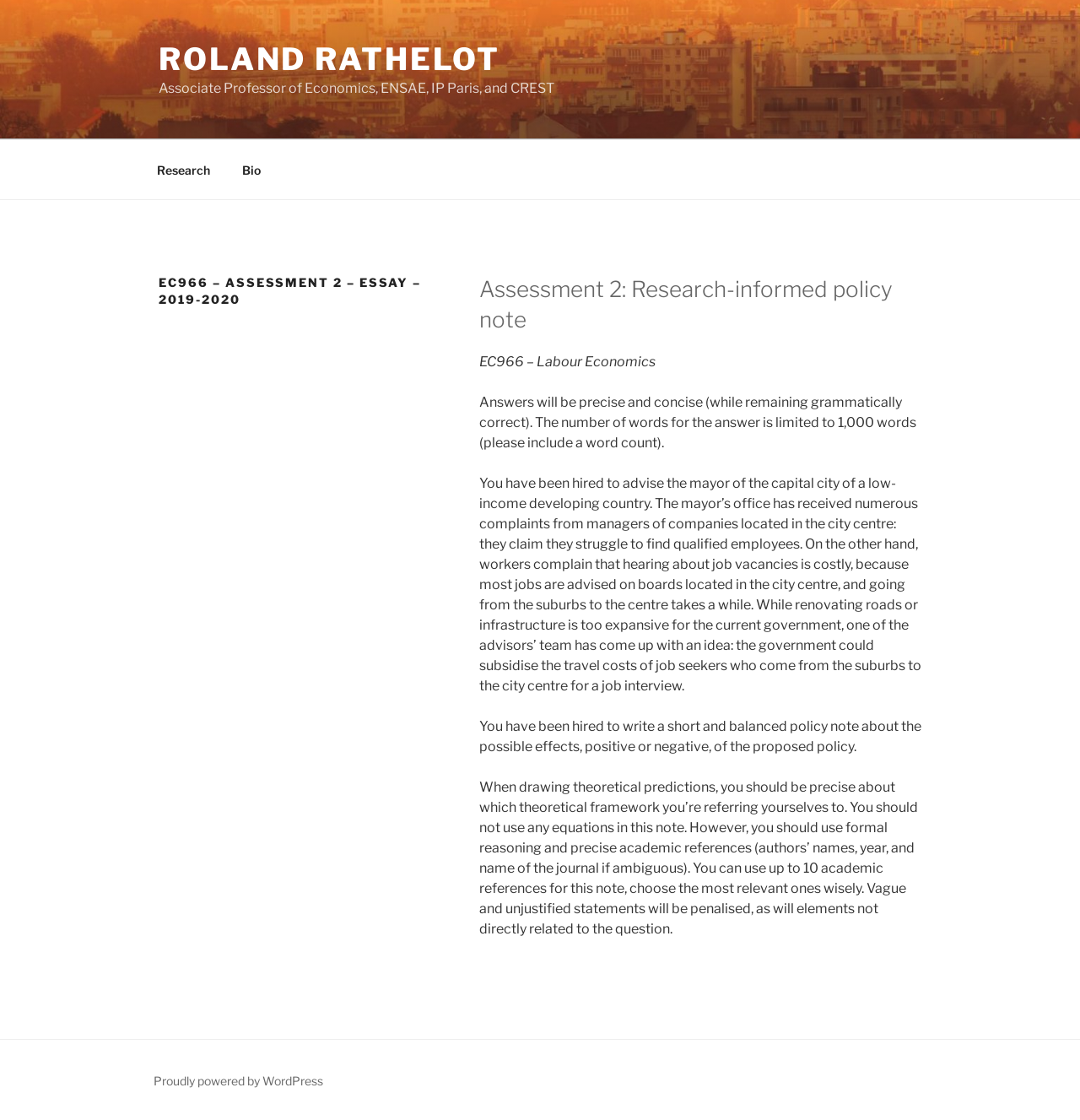How many academic references can be used in the policy note?
Provide a concise answer using a single word or phrase based on the image.

Up to 10